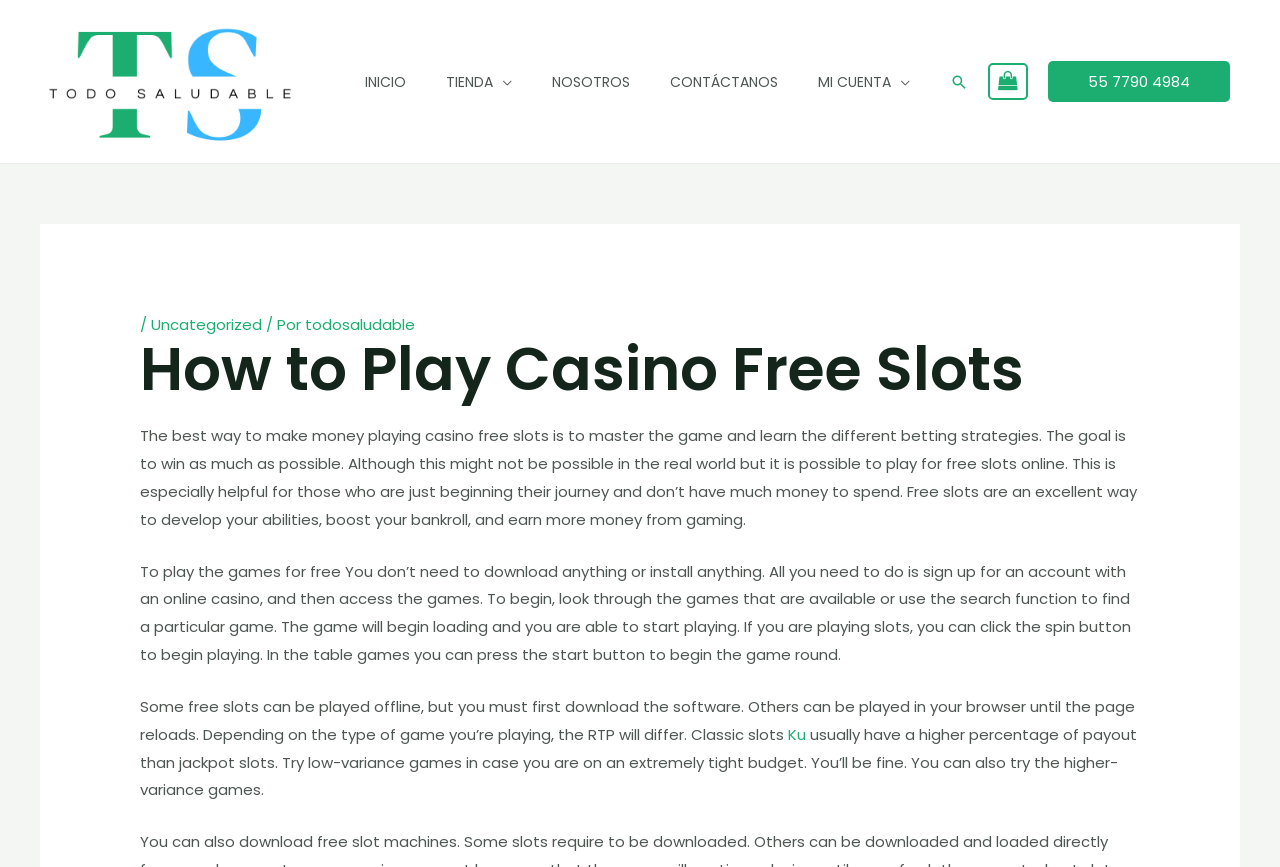Determine the bounding box coordinates of the clickable region to execute the instruction: "go to home page". The coordinates should be four float numbers between 0 and 1, denoted as [left, top, right, bottom].

[0.031, 0.08, 0.238, 0.105]